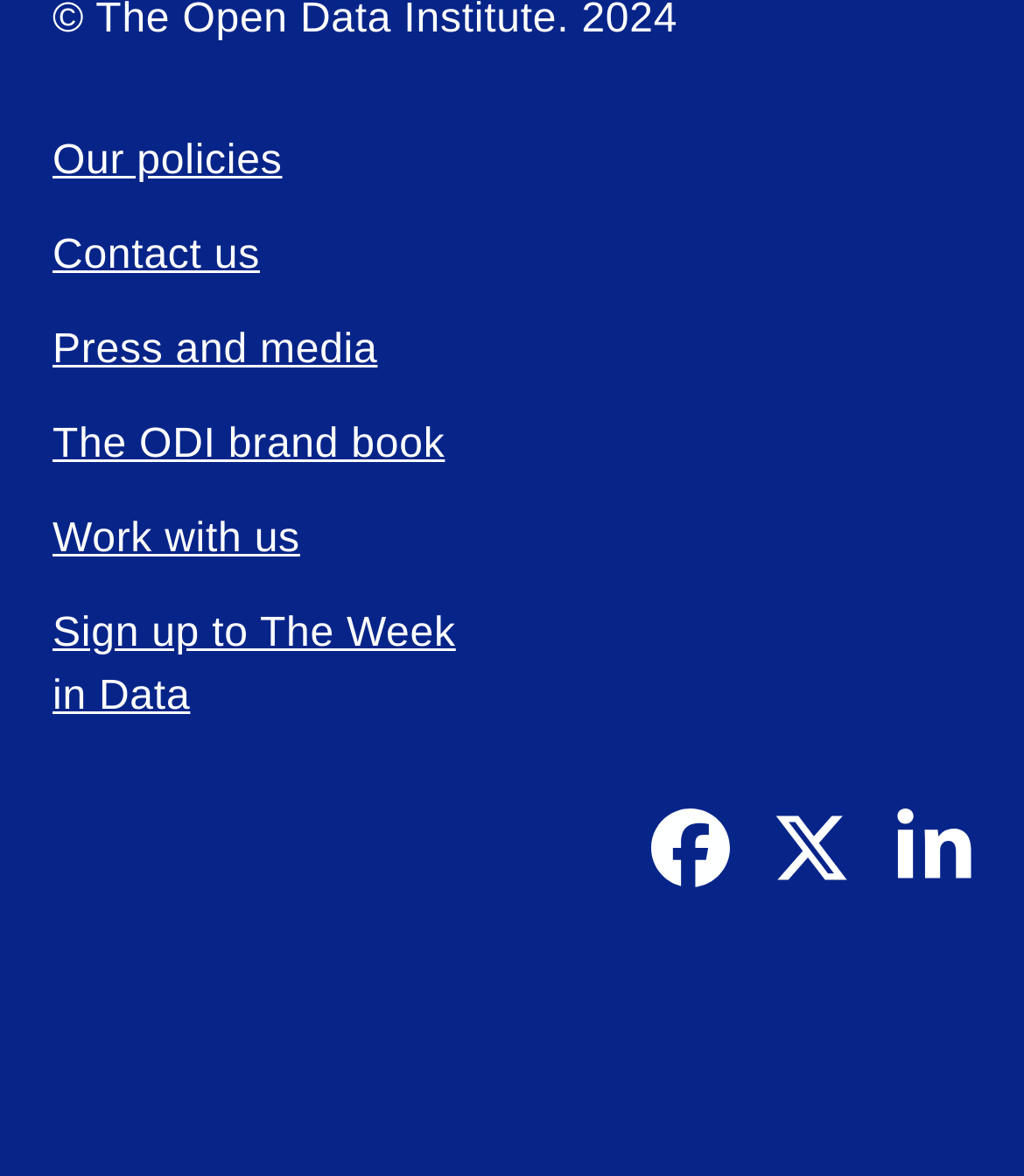How many links are available in the top section? Based on the image, give a response in one word or a short phrase.

5